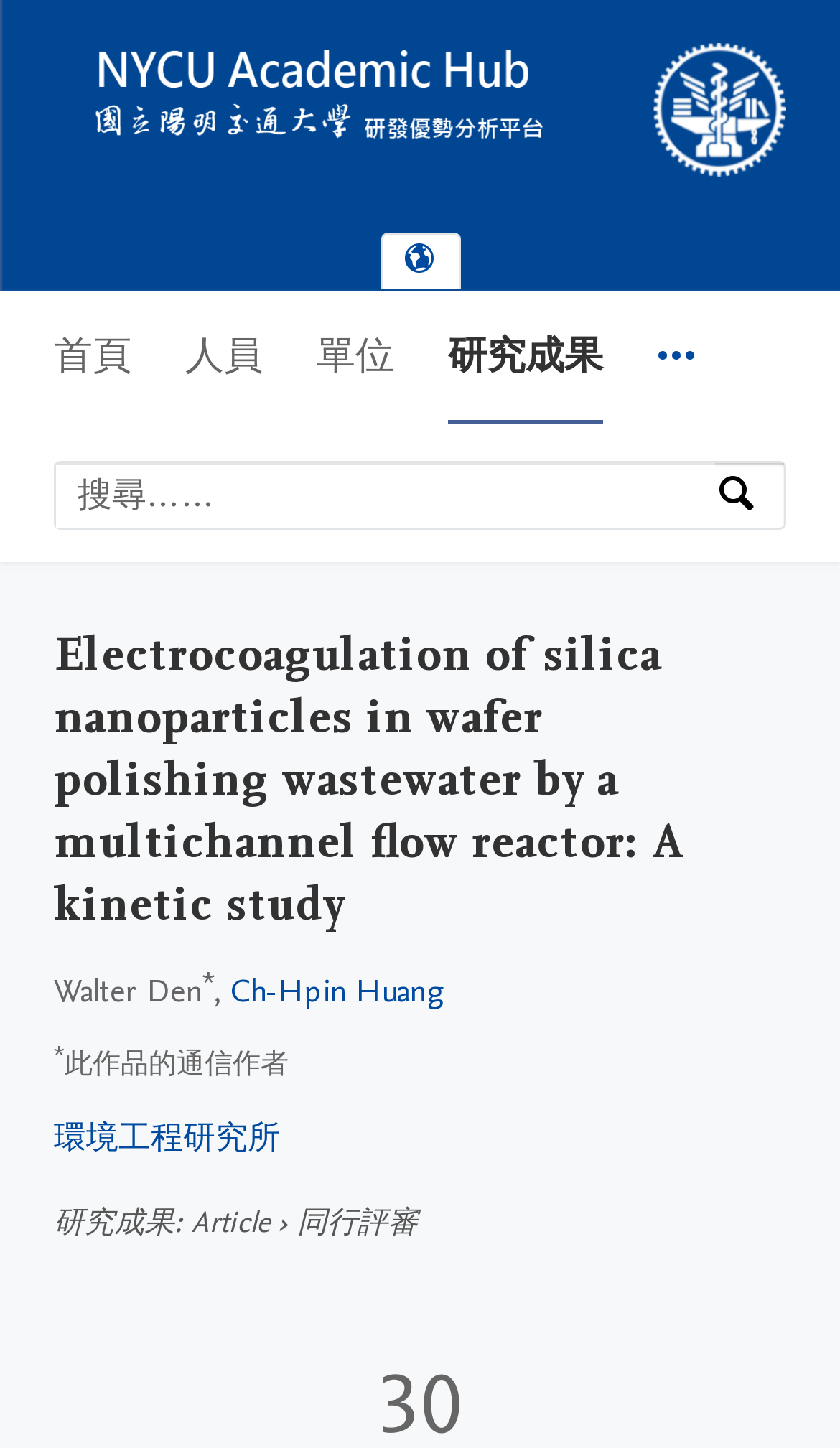Find and extract the text of the primary heading on the webpage.

Electrocoagulation of silica nanoparticles in wafer polishing wastewater by a multichannel flow reactor: A kinetic study